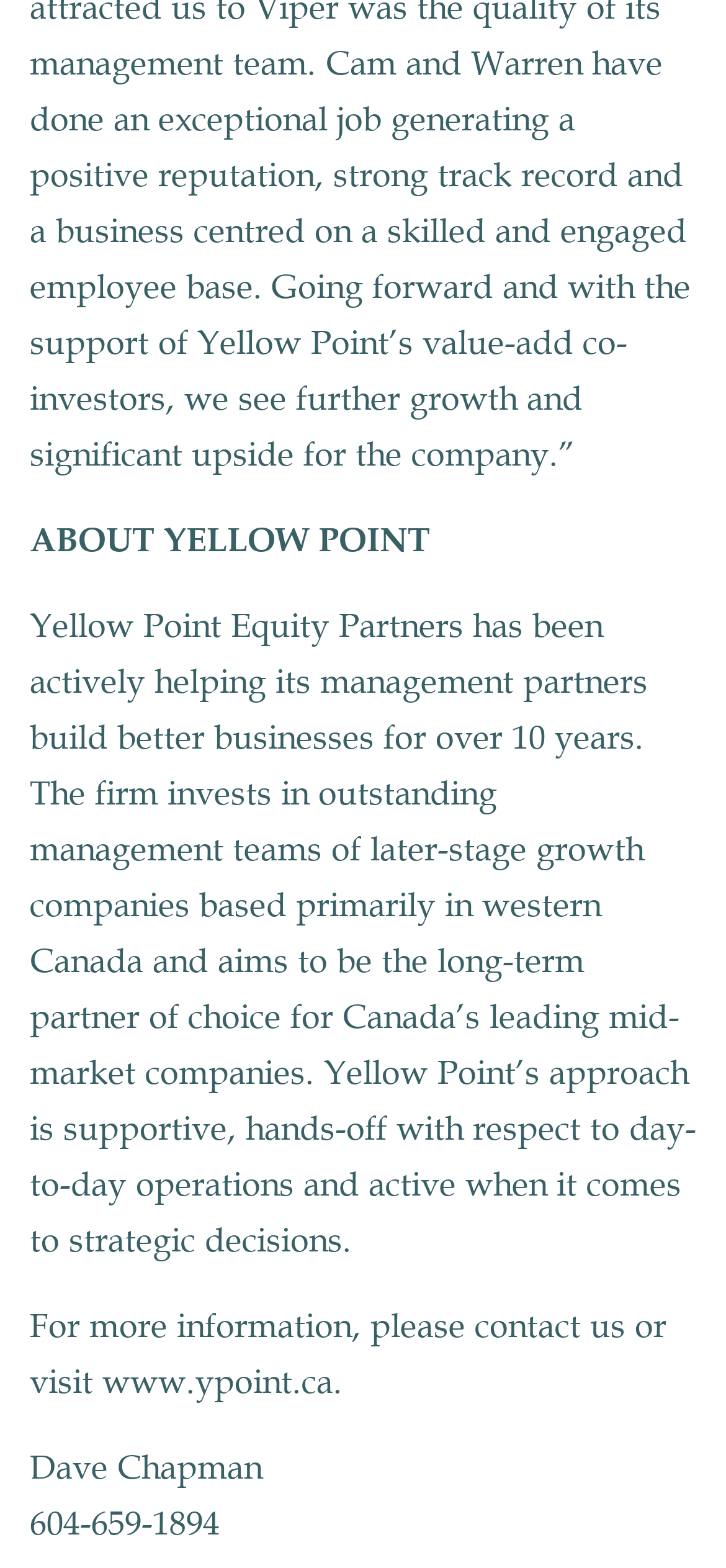What is the tone of the company's approach?
Please provide a comprehensive answer based on the visual information in the image.

I found the tone of the company's approach by reading the static text element, which mentions 'Yellow Point’s approach is supportive, hands-off with respect to day-to-day operations and active when it comes to strategic decisions'.